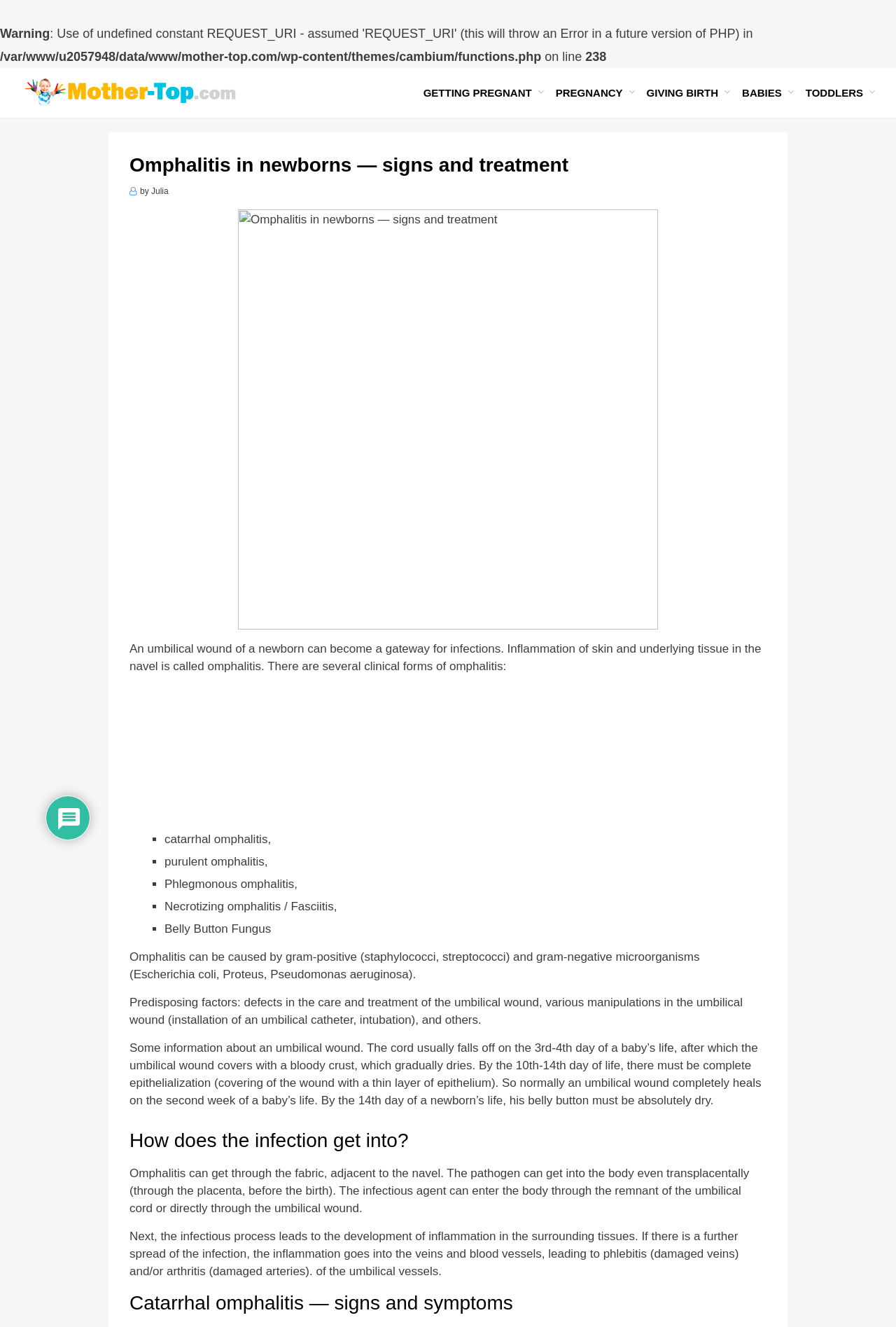Determine the bounding box coordinates for the area that needs to be clicked to fulfill this task: "Explore the 'BABIES' category". The coordinates must be given as four float numbers between 0 and 1, i.e., [left, top, right, bottom].

[0.828, 0.065, 0.872, 0.074]